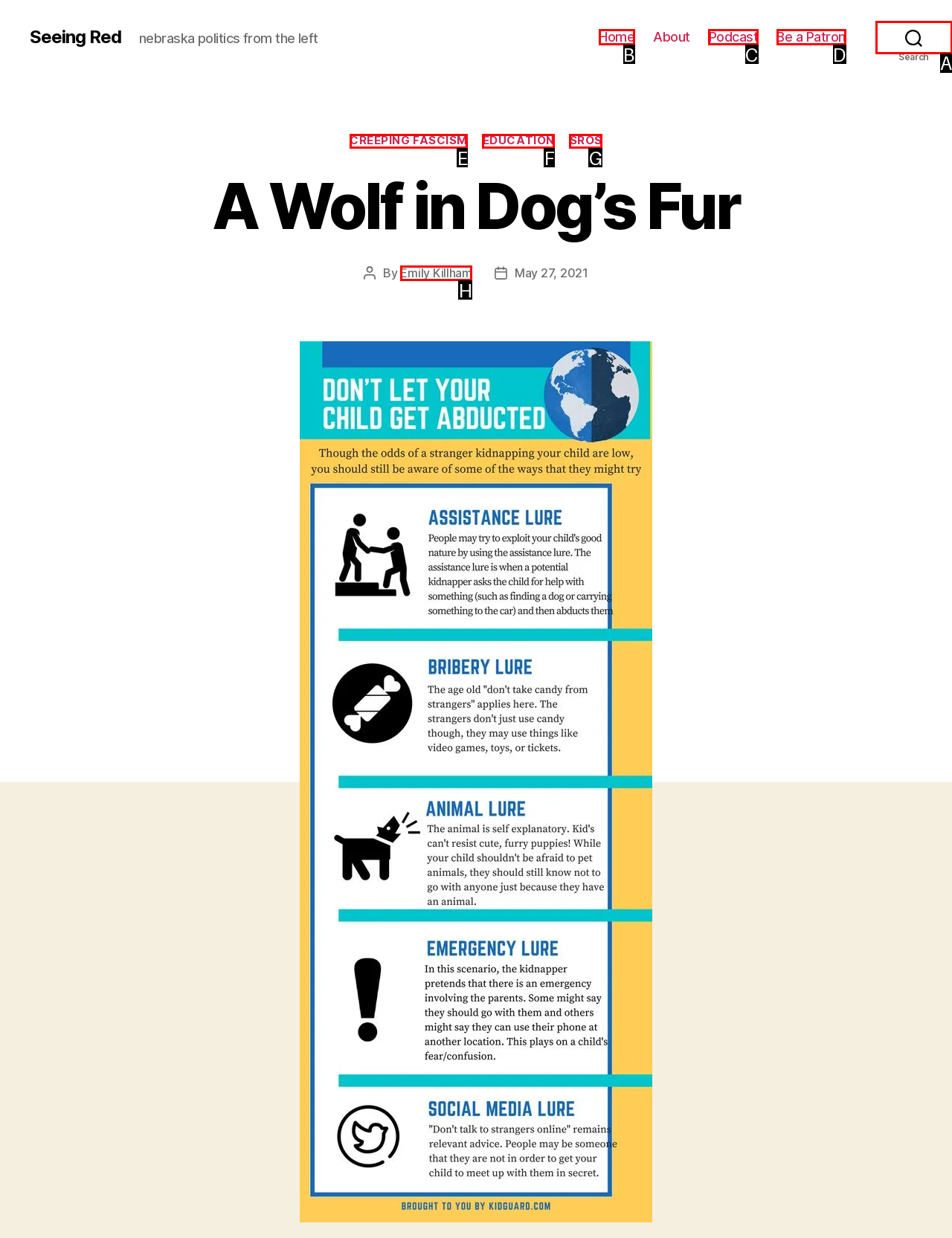Determine which UI element I need to click to achieve the following task: read the post by Emily Killham Provide your answer as the letter of the selected option.

H